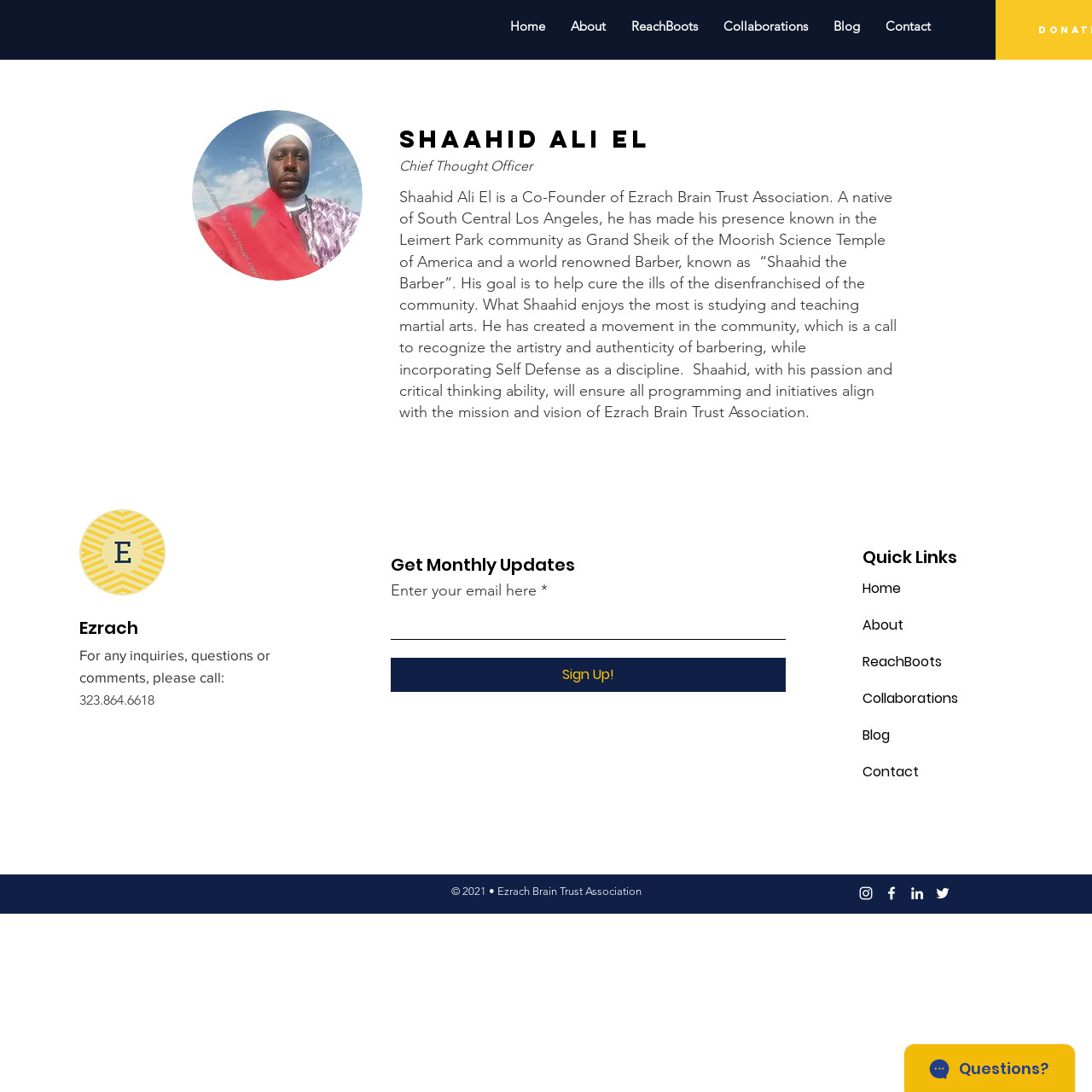Pinpoint the bounding box coordinates of the area that should be clicked to complete the following instruction: "Click the Home link". The coordinates must be given as four float numbers between 0 and 1, i.e., [left, top, right, bottom].

[0.455, 0.009, 0.511, 0.04]